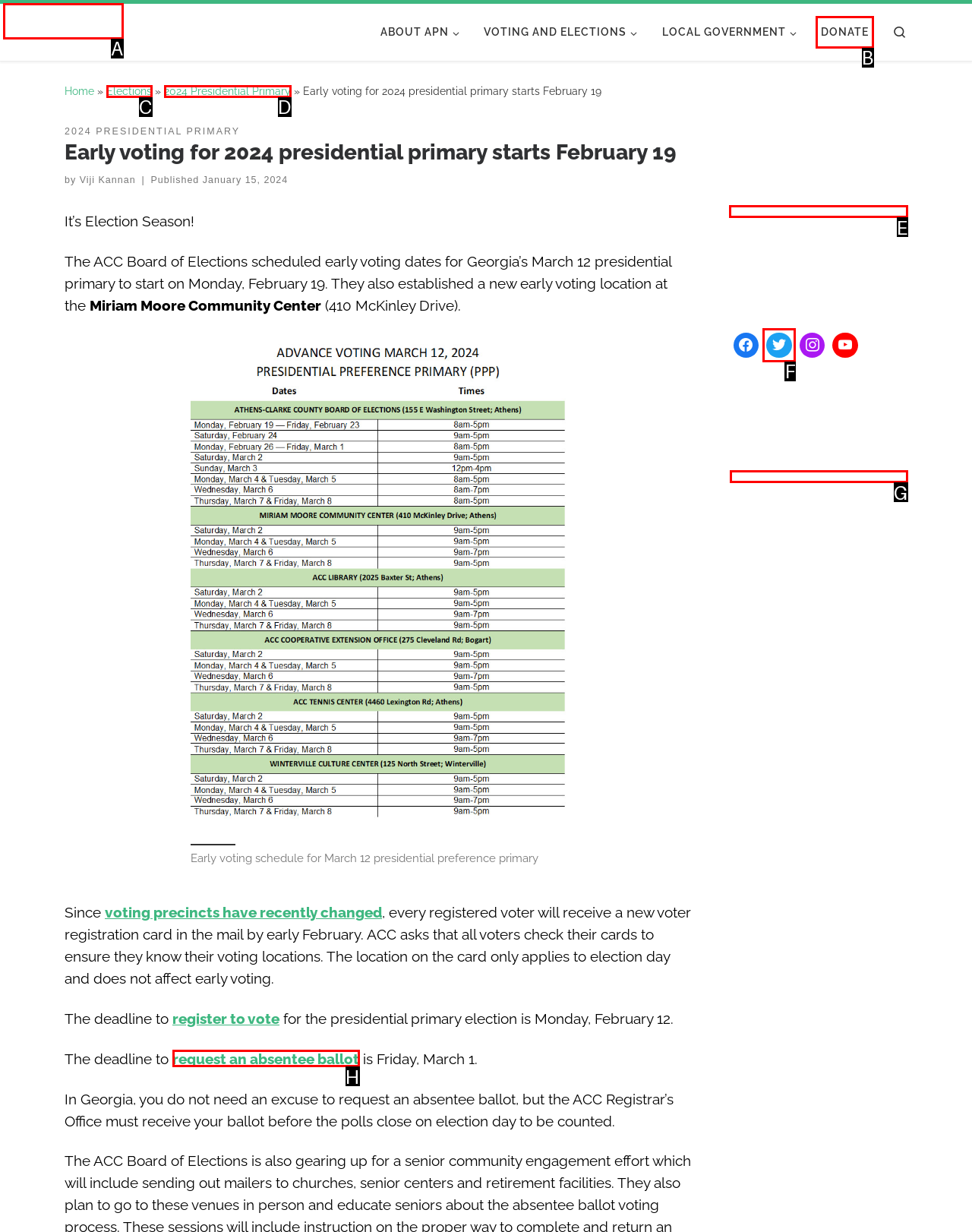From the options shown, which one fits the description: request an absentee ballot? Respond with the appropriate letter.

H